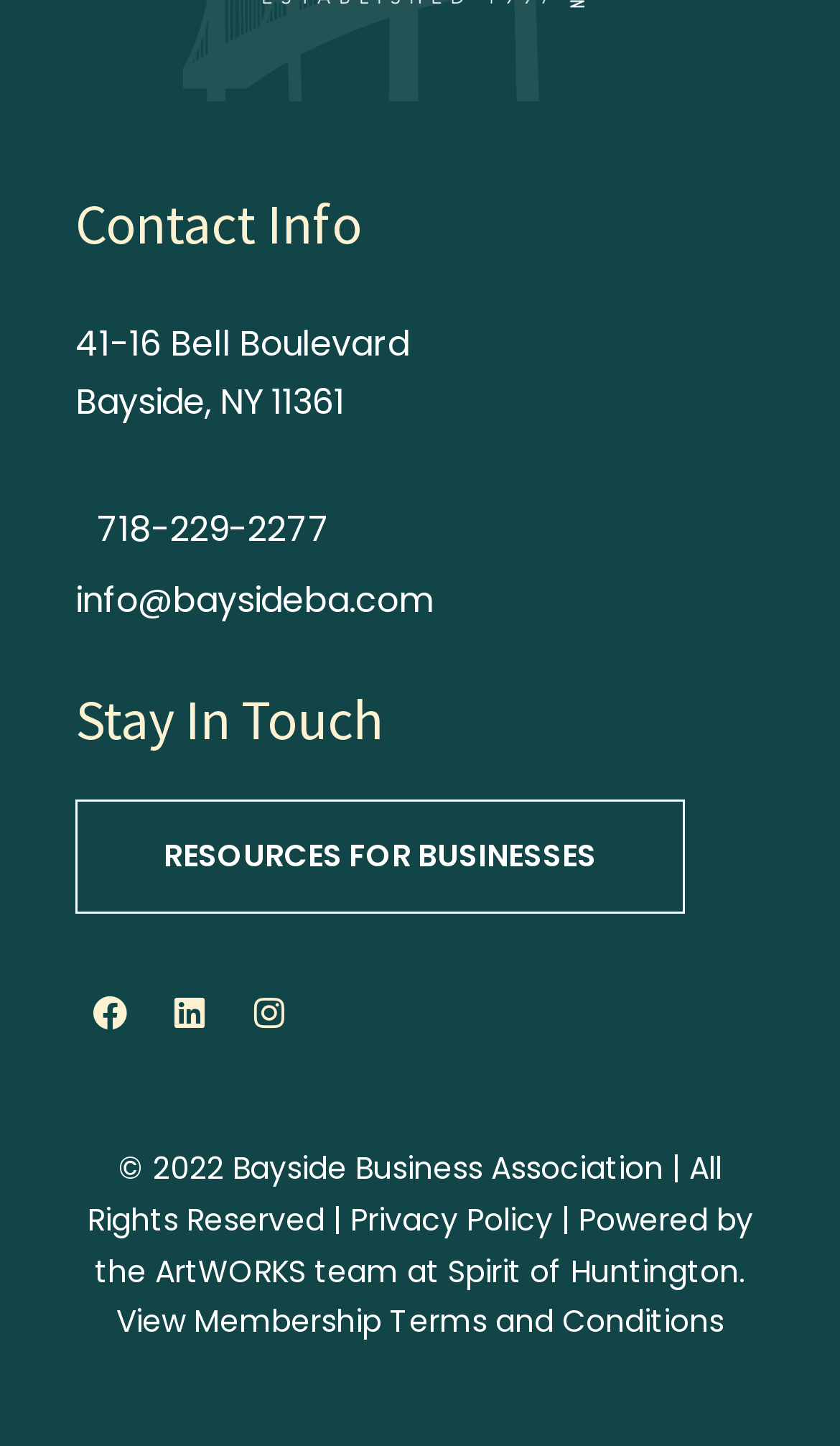What is the phone number of Bayside Business Association?
Please provide a single word or phrase as your answer based on the screenshot.

718-229-2277